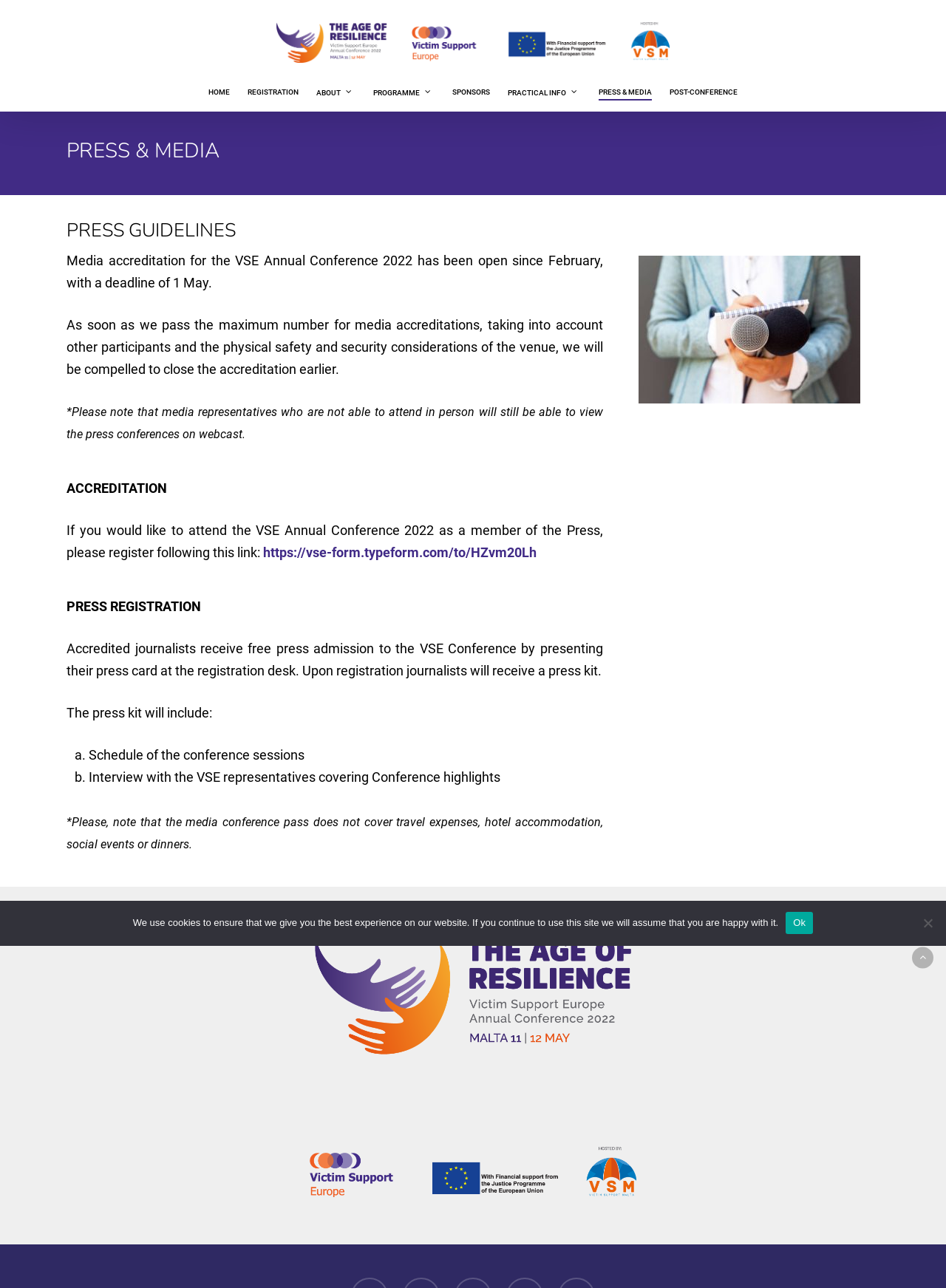Locate and provide the bounding box coordinates for the HTML element that matches this description: "alt="VSE 2022 Annual Conference"".

[0.292, 0.017, 0.708, 0.049]